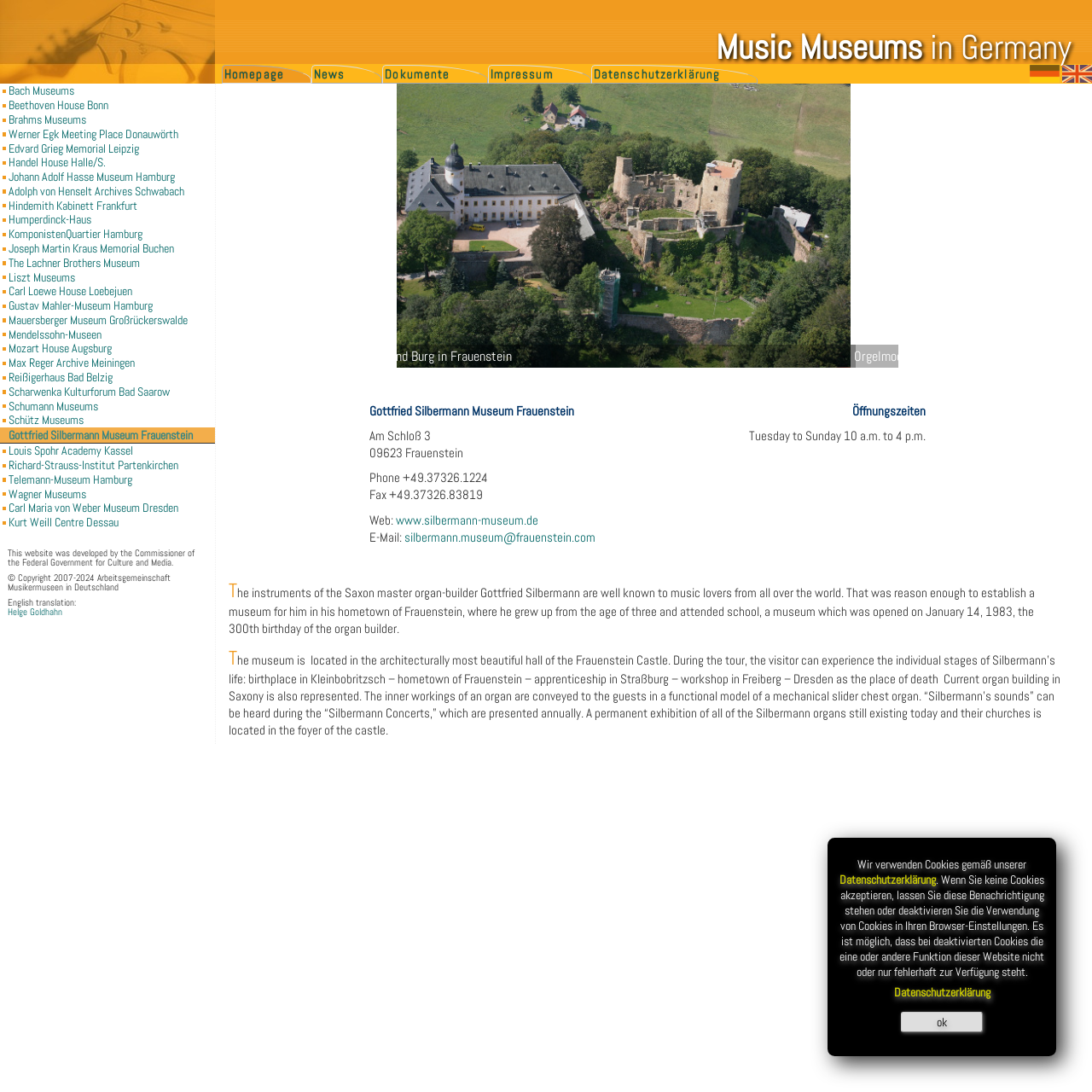Find the bounding box coordinates for the UI element that matches this description: "The Lachner Brothers Museum".

[0.0, 0.235, 0.197, 0.246]